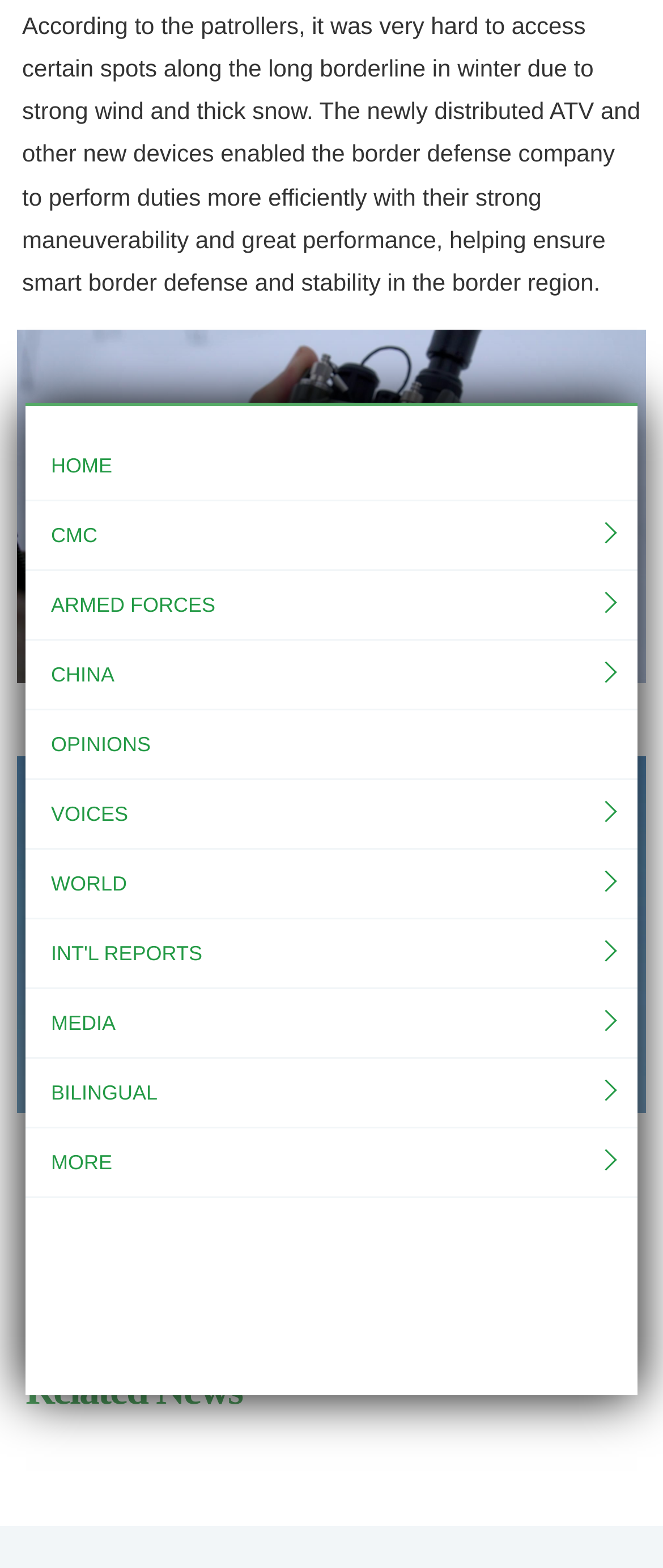Bounding box coordinates are specified in the format (top-left x, top-left y, bottom-right x, bottom-right y). All values are floating point numbers bounded between 0 and 1. Please provide the bounding box coordinate of the region this sentence describes: INT'L REPORTS

[0.038, 0.6, 0.331, 0.616]